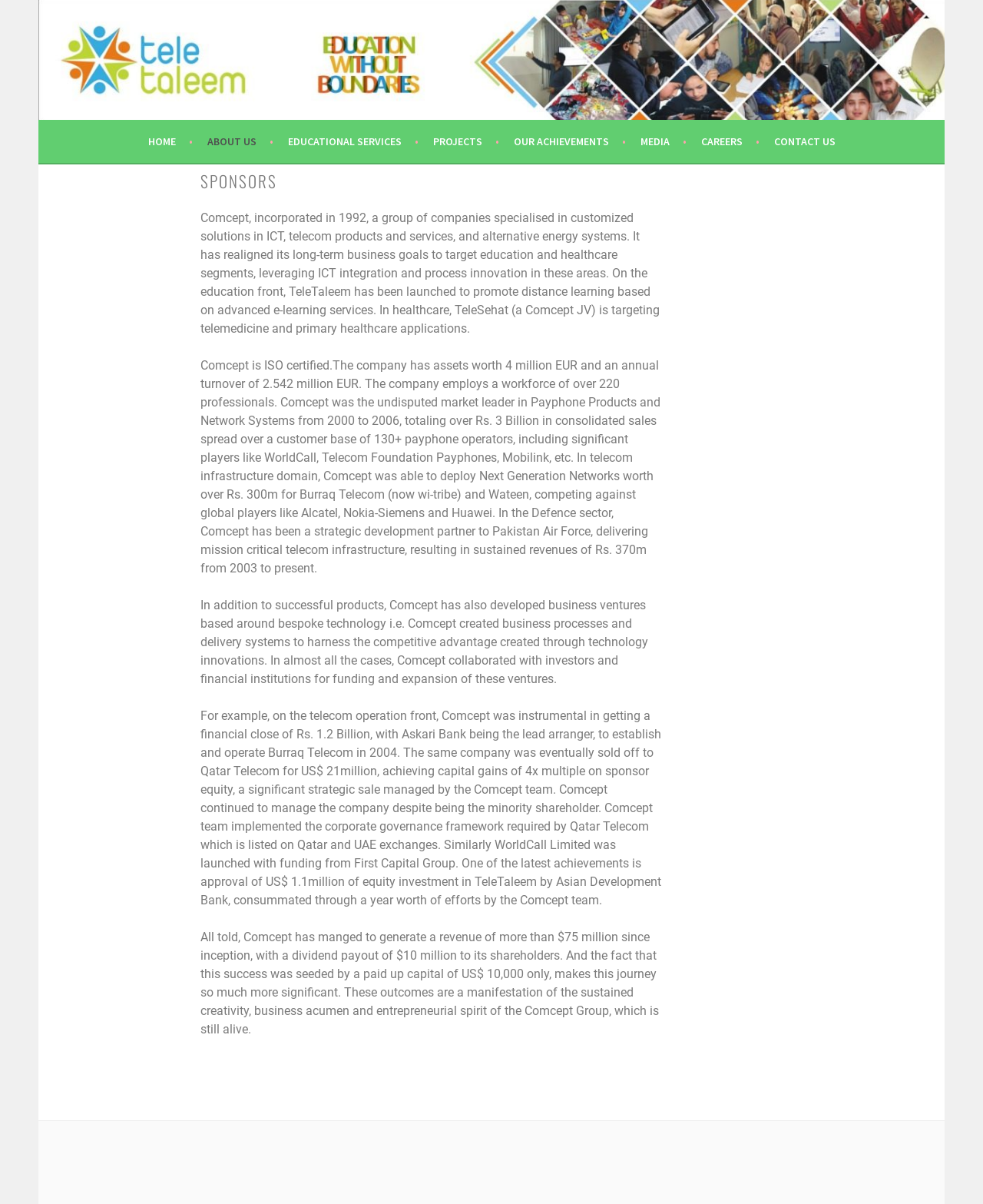Give a one-word or short phrase answer to the question: 
What is the annual turnover of Comcept?

2.542 million EUR